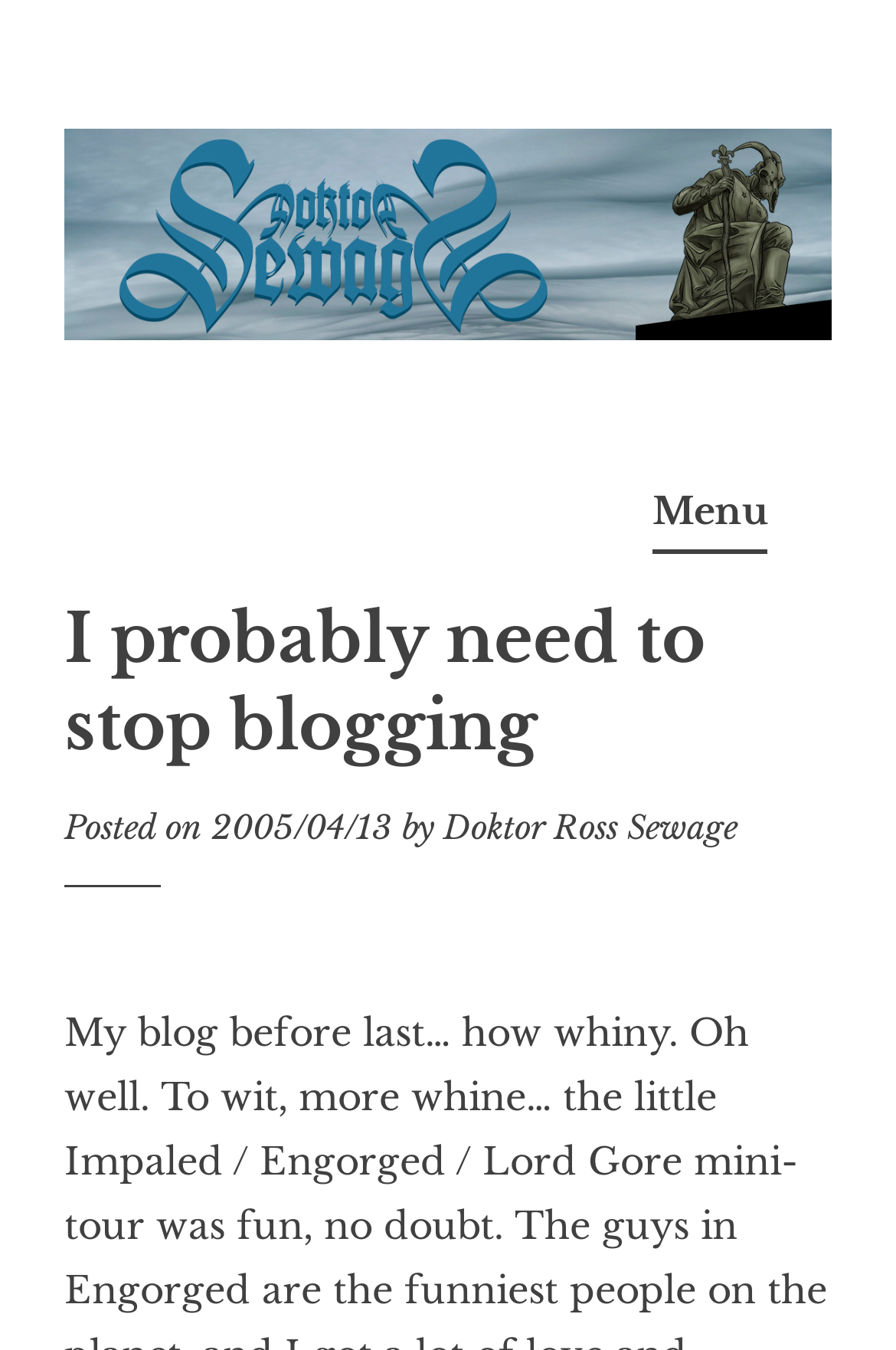What is the date of the blog post?
Respond with a short answer, either a single word or a phrase, based on the image.

2005/04/13